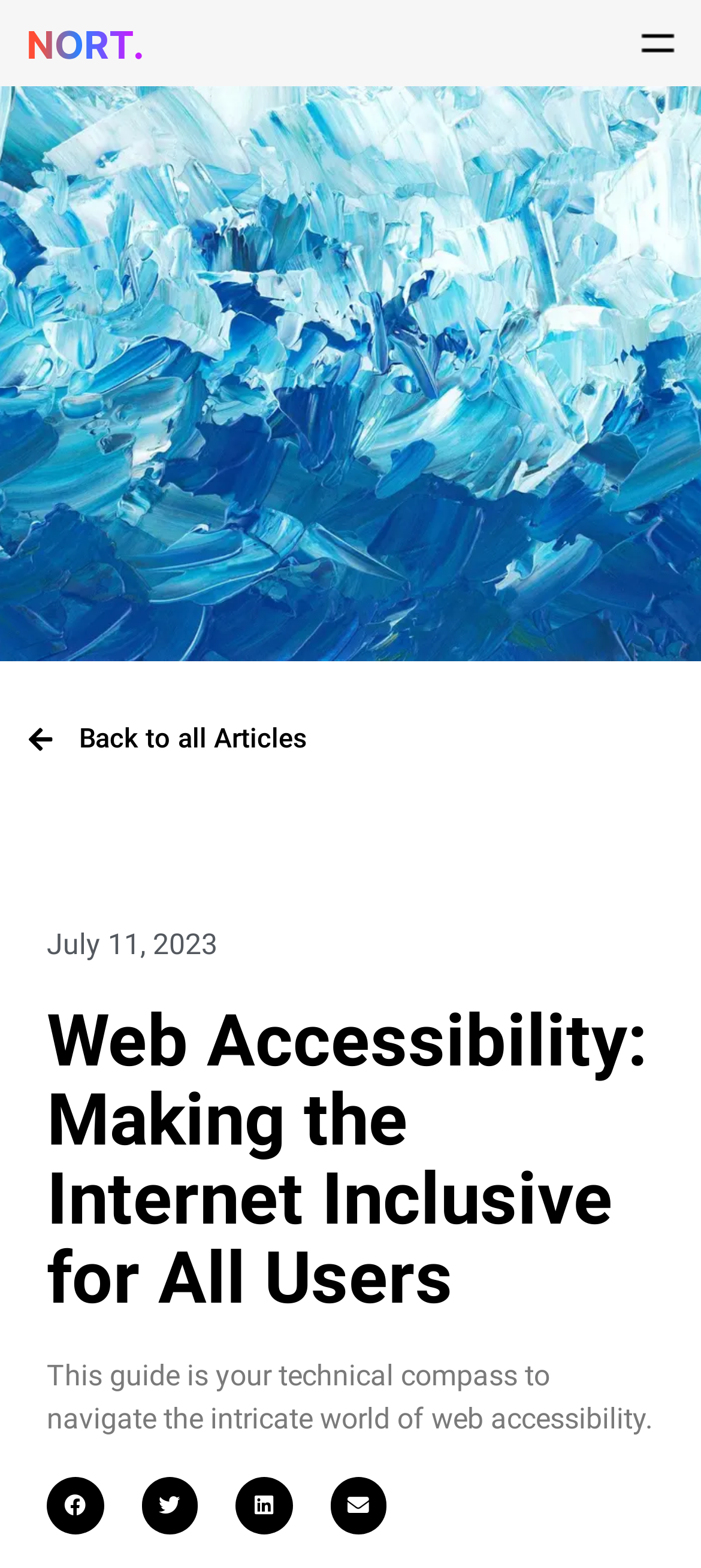Can you find the bounding box coordinates for the element to click on to achieve the instruction: "Go back to all Articles"?

[0.041, 0.463, 0.438, 0.481]